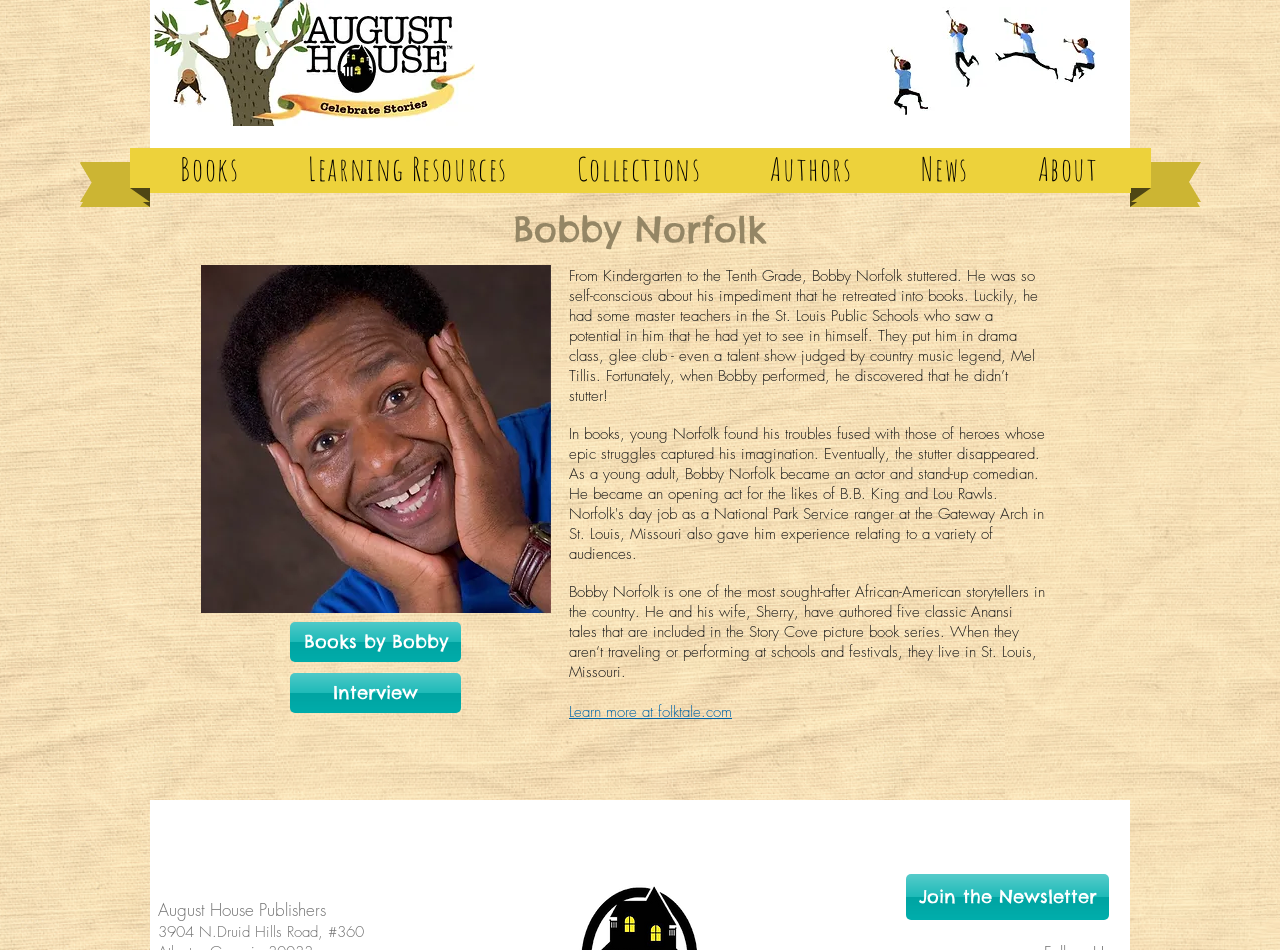What is the name of the author featured on this webpage?
Using the screenshot, give a one-word or short phrase answer.

Bobby Norfolk